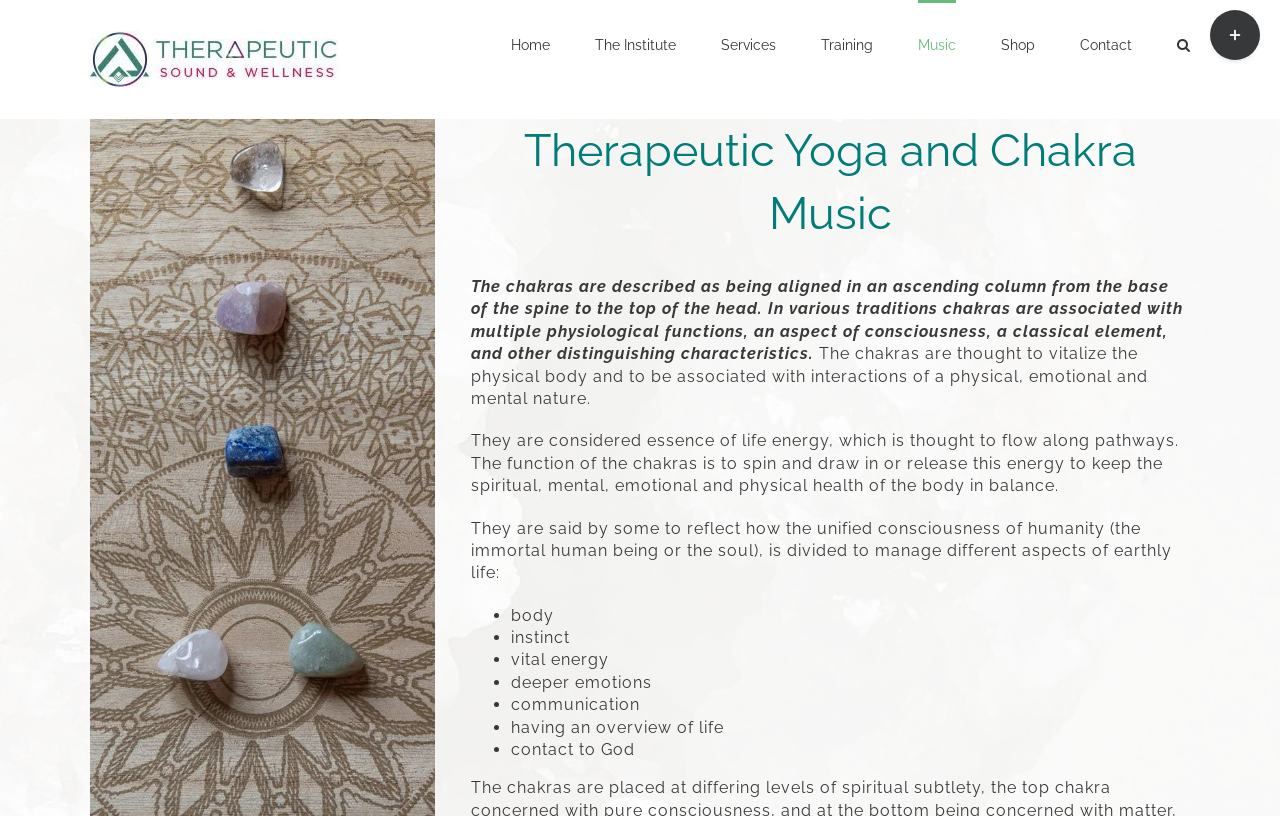How many aspects of life are associated with the chakras?
Look at the screenshot and give a one-word or phrase answer.

7